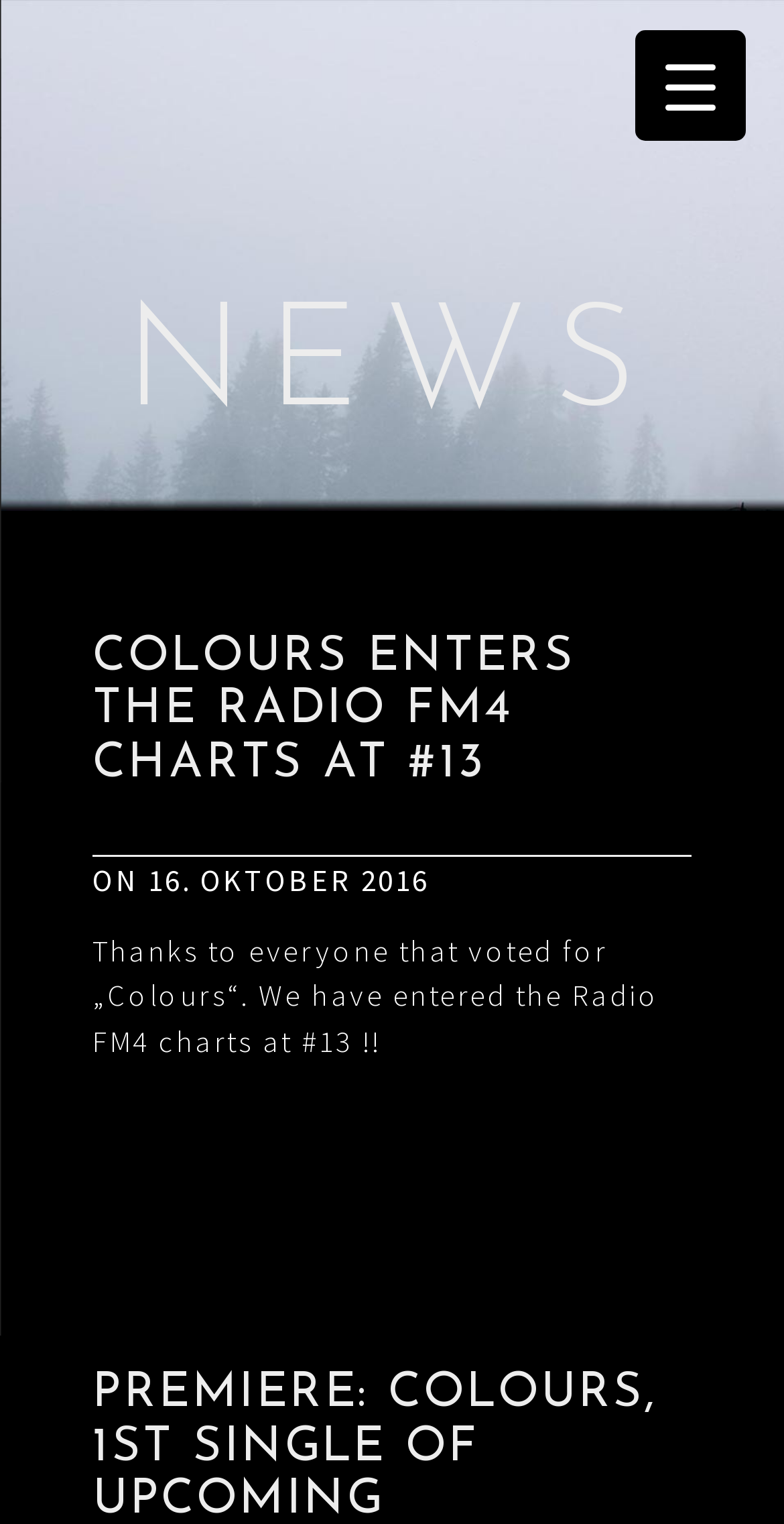Give a one-word or short phrase answer to this question: 
How many news articles are displayed on the webpage?

1